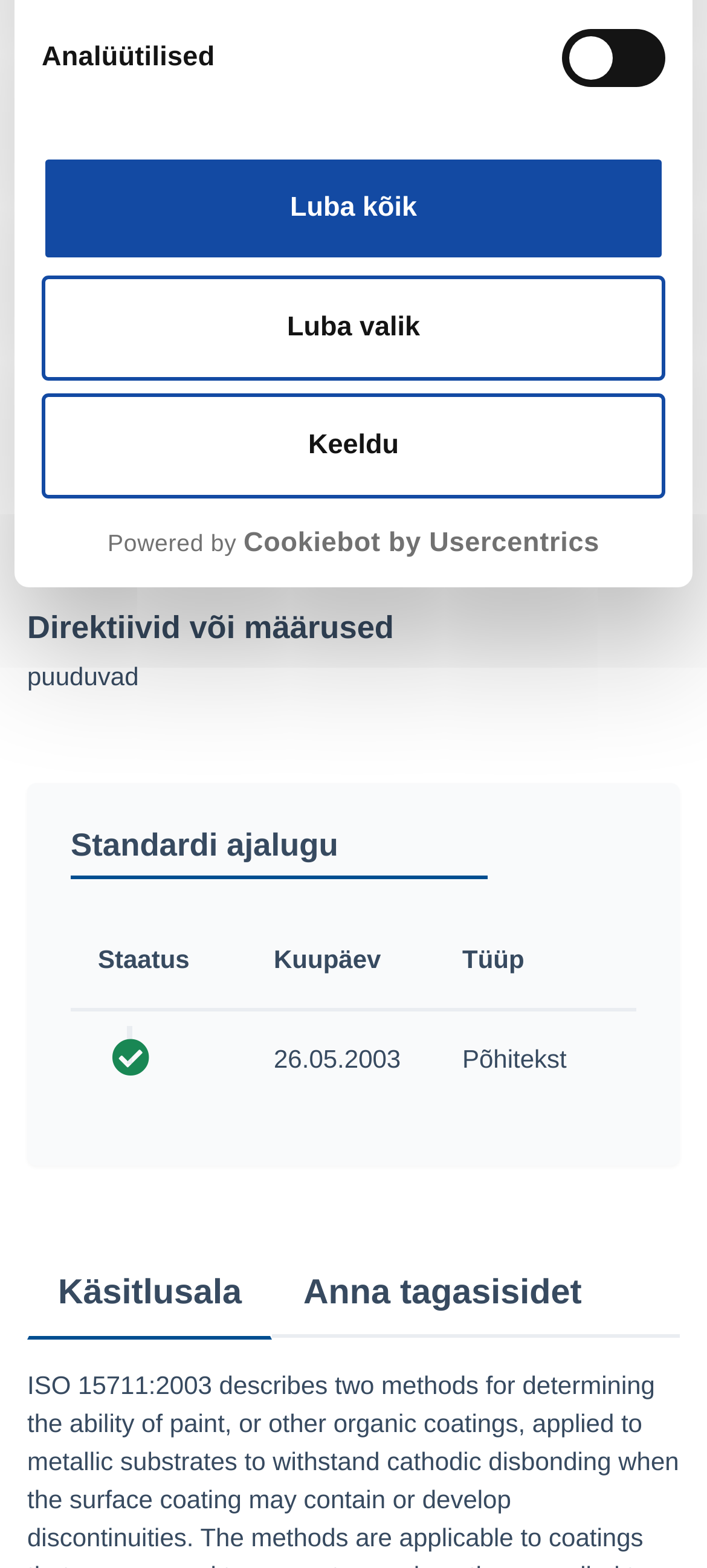Determine the bounding box for the described HTML element: "Käsitlusala". Ensure the coordinates are four float numbers between 0 and 1 in the format [left, top, right, bottom].

[0.038, 0.799, 0.385, 0.854]